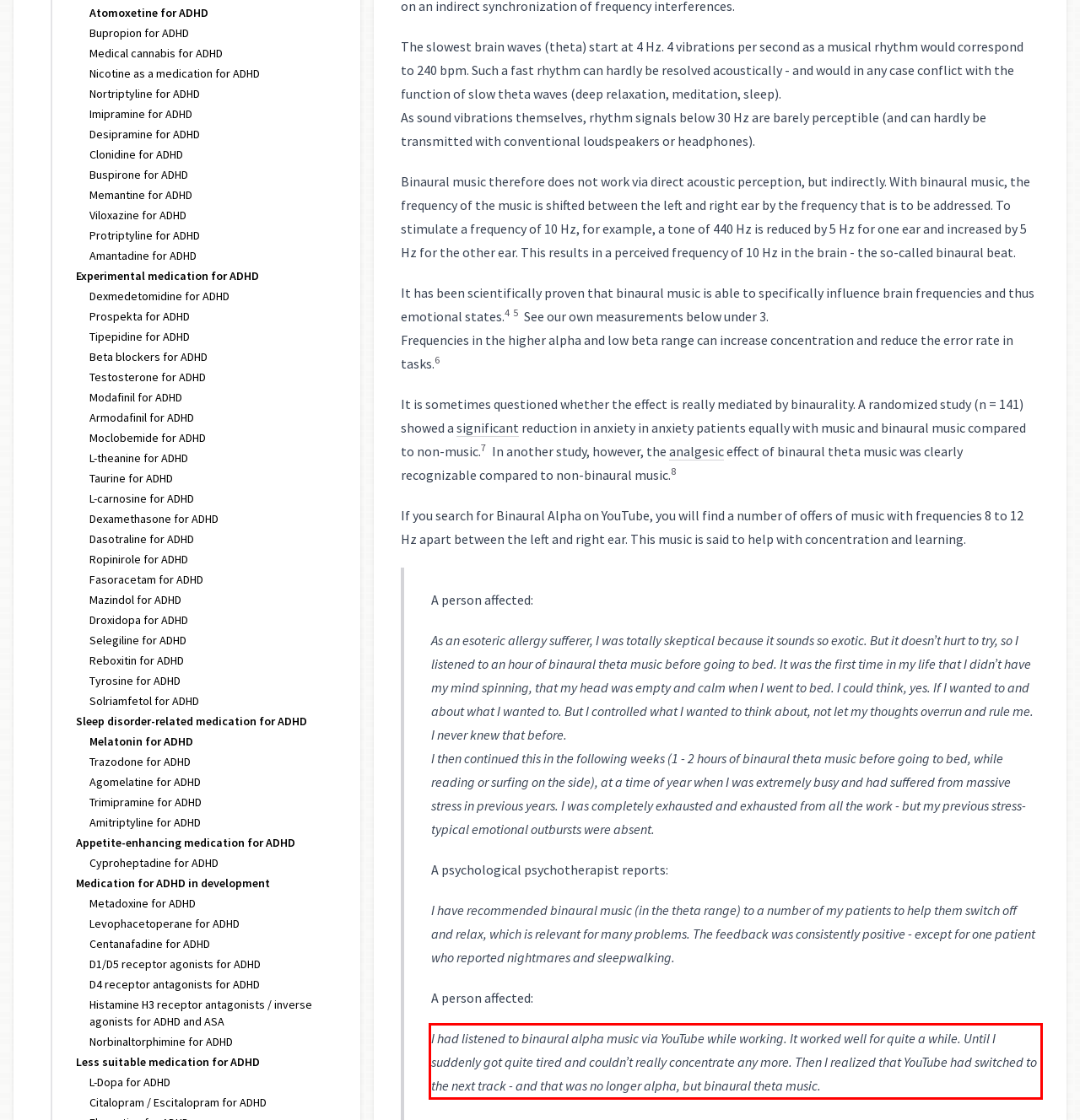From the provided screenshot, extract the text content that is enclosed within the red bounding box.

I had listened to binaural alpha music via YouTube while working. It worked well for quite a while. Until I suddenly got quite tired and couldn’t really concentrate any more. Then I realized that YouTube had switched to the next track - and that was no longer alpha, but binaural theta music.